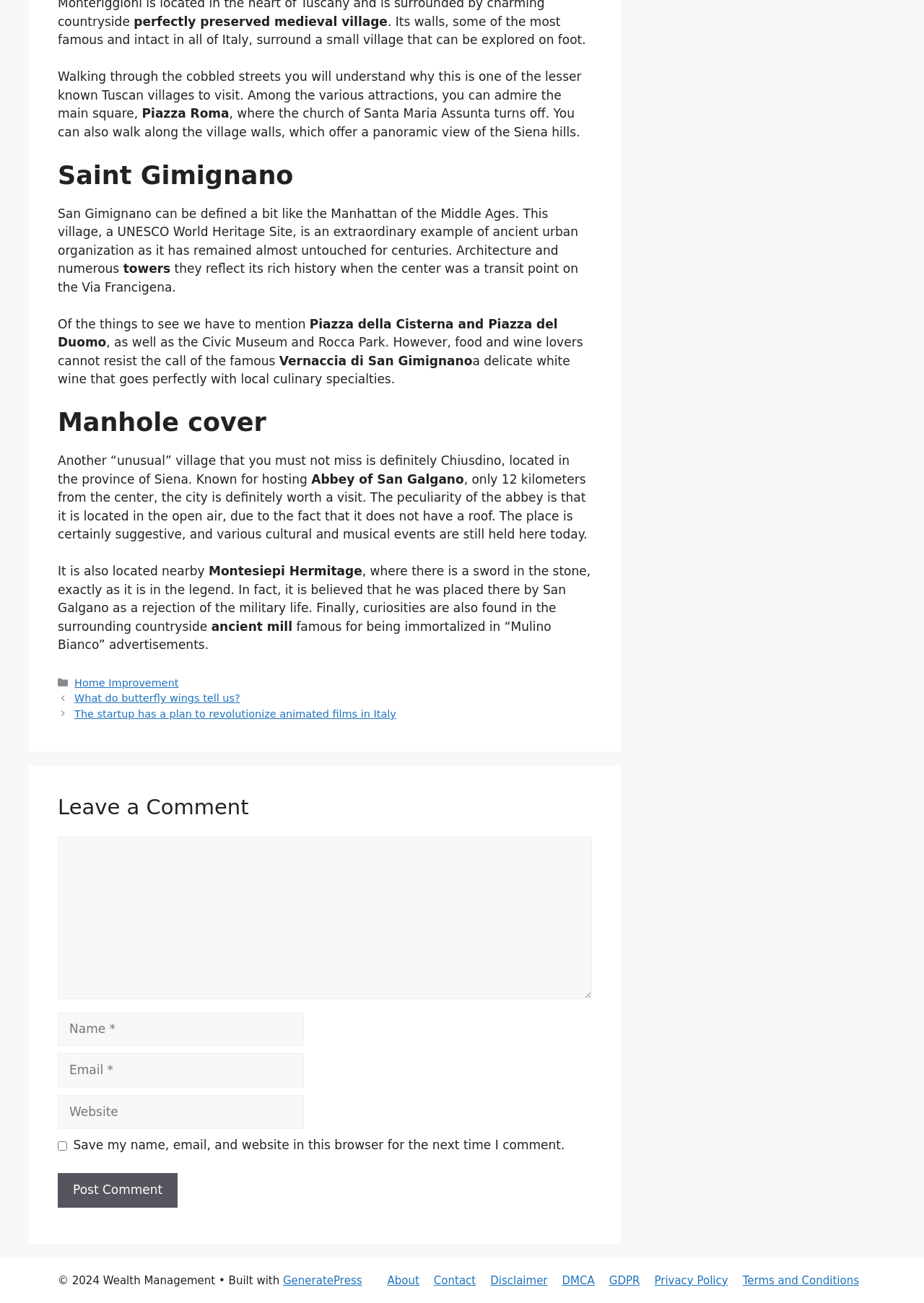From the element description parent_node: Comment name="url" placeholder="Website", predict the bounding box coordinates of the UI element. The coordinates must be specified in the format (top-left x, top-left y, bottom-right x, bottom-right y) and should be within the 0 to 1 range.

[0.062, 0.84, 0.329, 0.867]